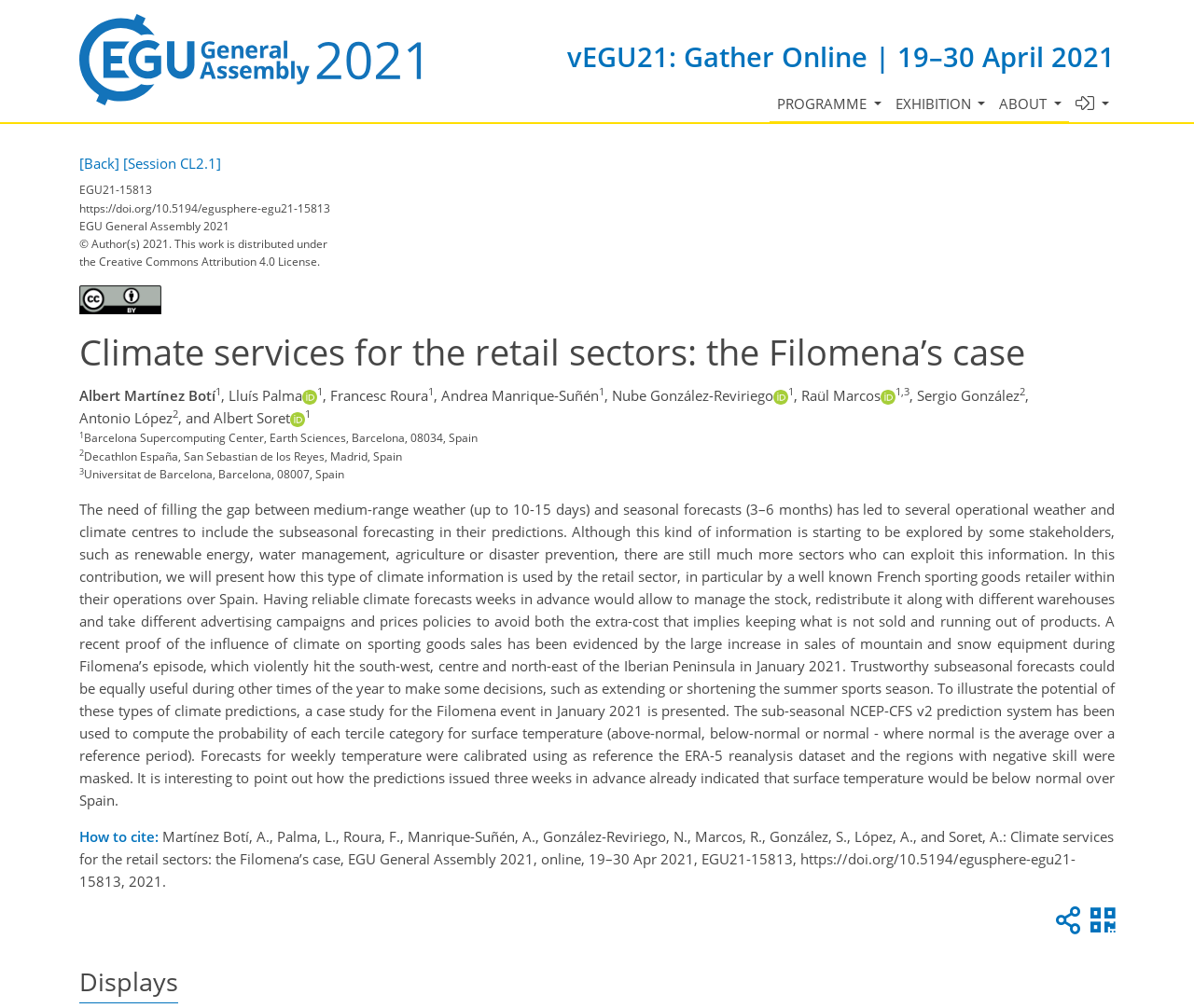Generate an in-depth caption that captures all aspects of the webpage.

The webpage is about the CO Meeting Organizer EGU21, a platform for organizing meetings and events. At the top, there is a logo and a link to the main page. Below that, there is a heading that reads "vEGU21: Gather Online | 19–30 April 2021". 

To the right of the heading, there are four buttons: "PROGRAMME", "EXHIBITION", "ABOUT", and a button with an icon. These buttons are likely dropdown menus or links to other pages.

Below the buttons, there is a section with links to previous pages, including "[Back]" and "[Session CL2.1]". There is also a text "EGU21-15813" and a URL "https://doi.org/10.5194/egusphere-egu21-15813". 

The main content of the page is a presentation titled "Climate services for the retail sectors: the Filomena’s case". The authors of the presentation are listed, along with their affiliations. The presentation discusses the use of subseasonal climate forecasts in the retail sector, specifically in the context of a French sporting goods retailer in Spain. 

The text is divided into paragraphs, with headings and subheadings. There are also links to references and citations throughout the text. At the bottom of the page, there is a section with links to social media platforms and a heading that reads "Displays".